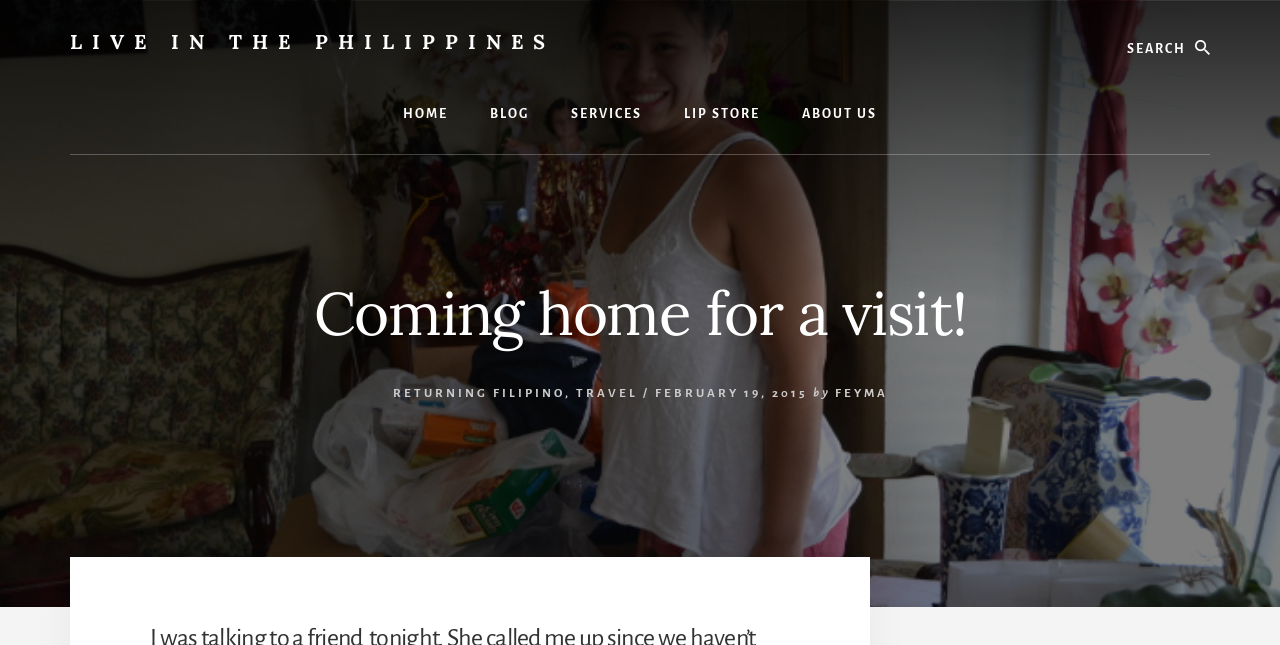Please predict the bounding box coordinates of the element's region where a click is necessary to complete the following instruction: "Check the about us page". The coordinates should be represented by four float numbers between 0 and 1, i.e., [left, top, right, bottom].

[0.611, 0.116, 0.701, 0.238]